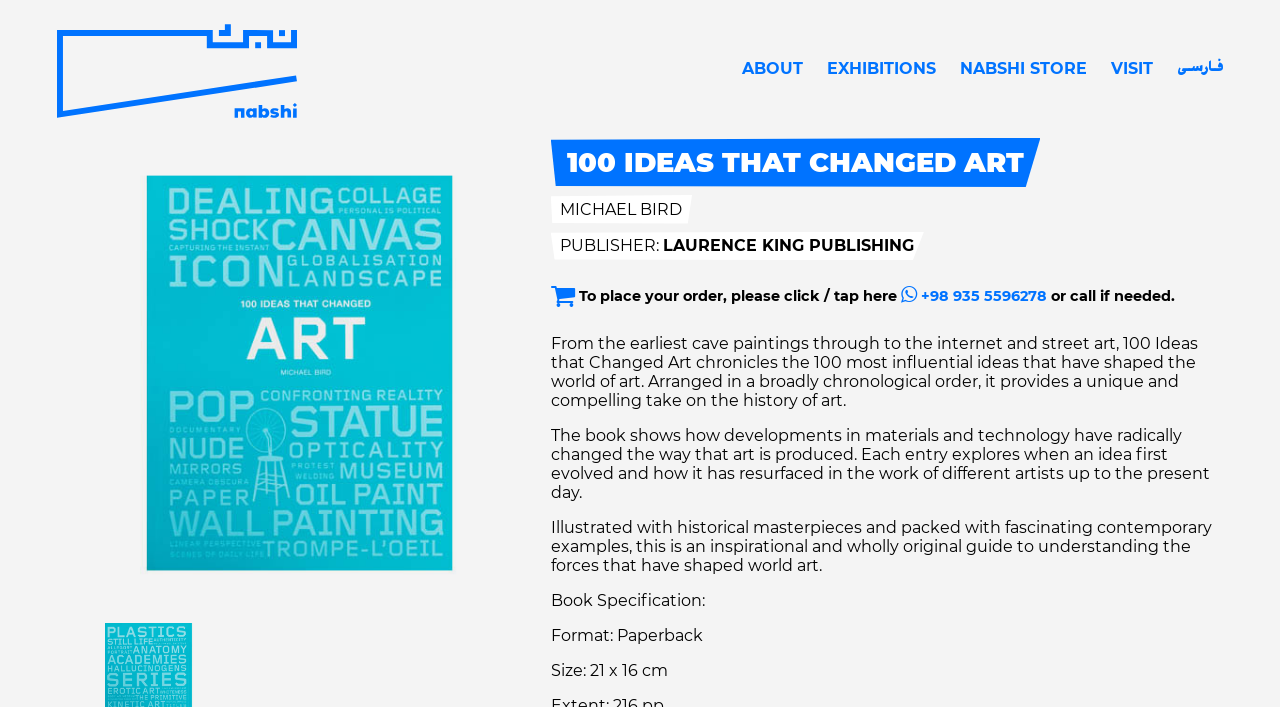Find the bounding box coordinates for the HTML element described as: "+98 935 5596278". The coordinates should consist of four float values between 0 and 1, i.e., [left, top, right, bottom].

[0.704, 0.405, 0.818, 0.432]